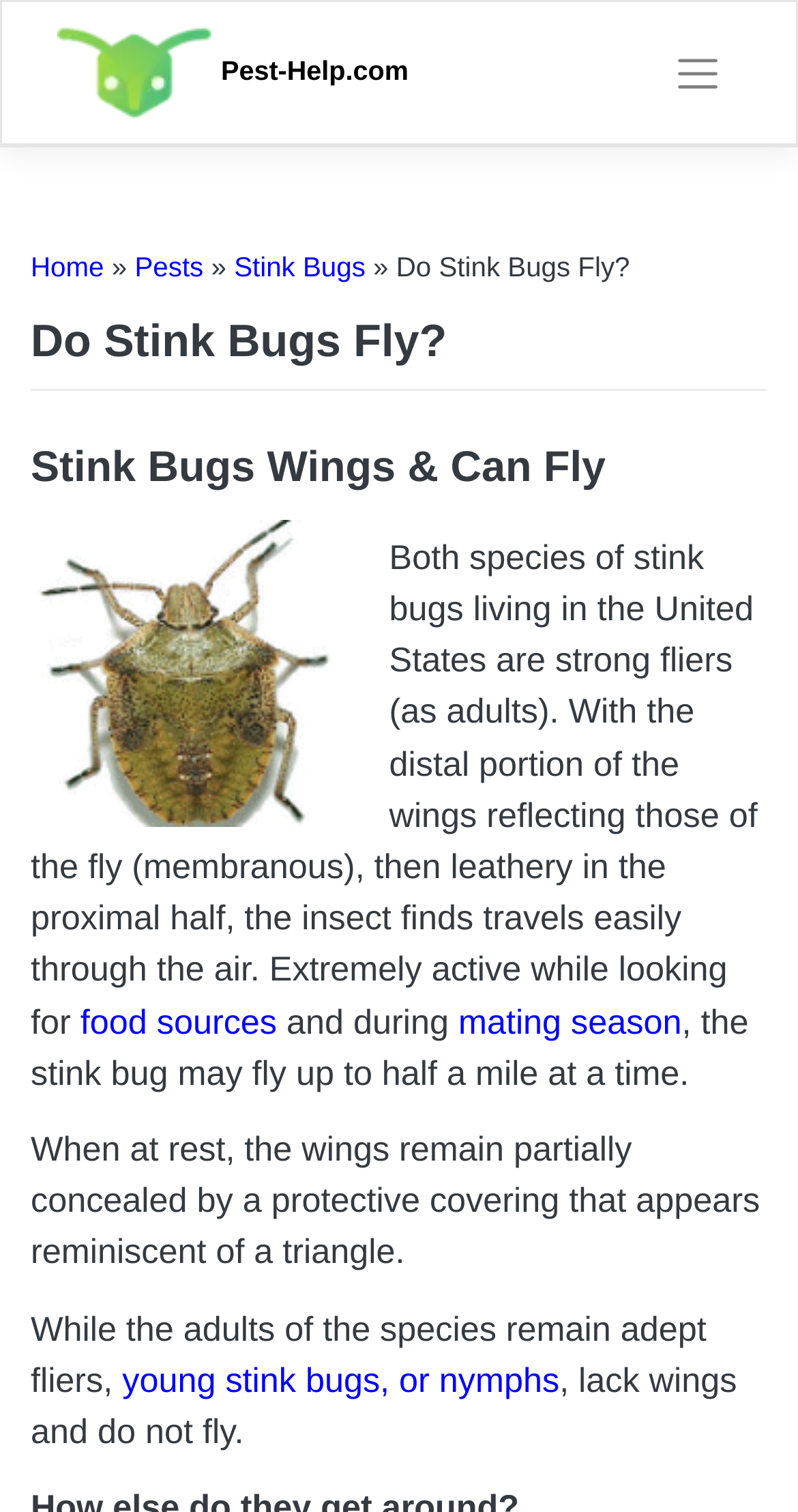Determine the bounding box coordinates of the clickable region to execute the instruction: "Click the 'Pest-Help.com' link at the top left". The coordinates should be four float numbers between 0 and 1, denoted as [left, top, right, bottom].

[0.072, 0.037, 0.277, 0.057]